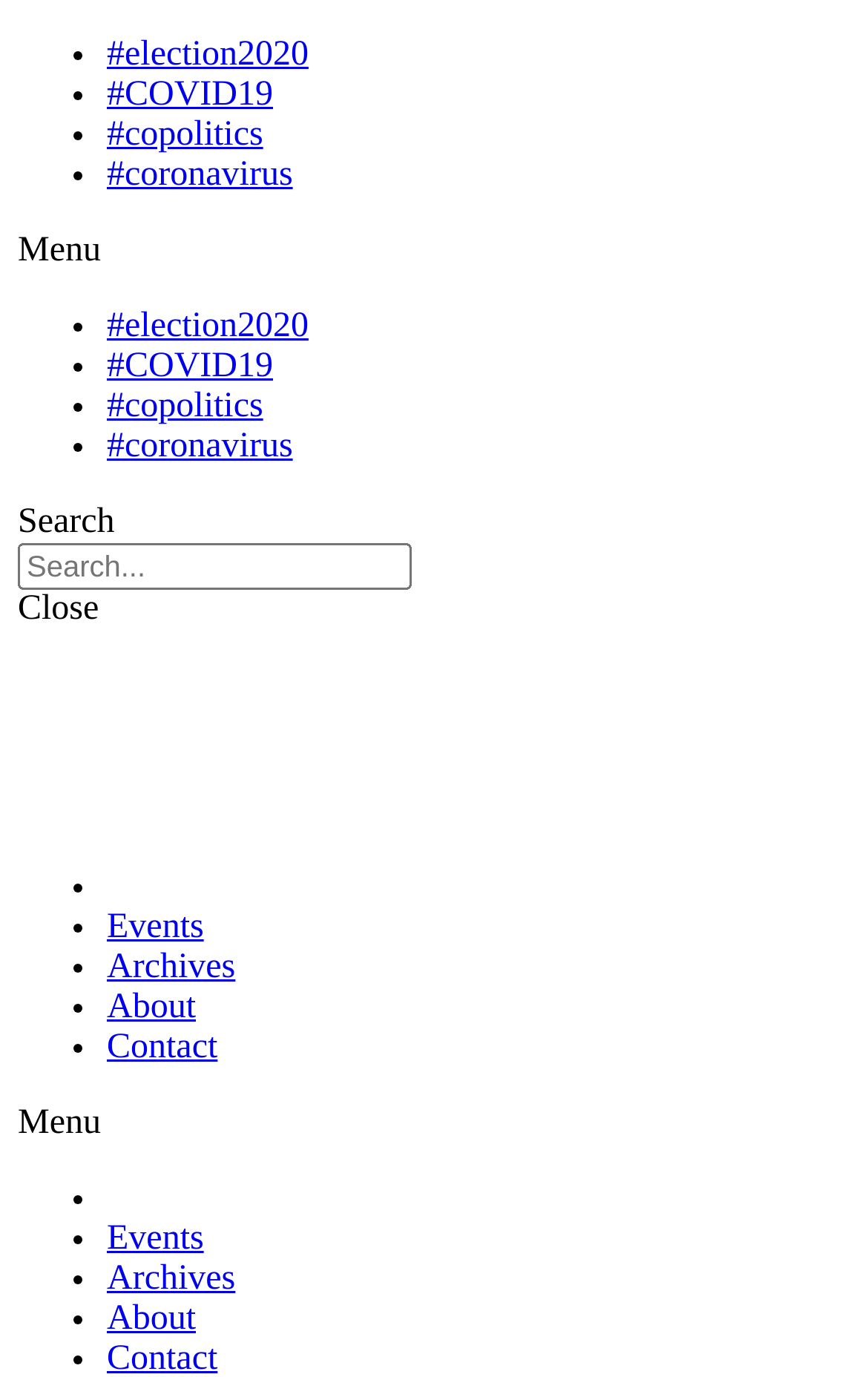Determine the bounding box coordinates of the element that should be clicked to execute the following command: "Toggle menu".

[0.021, 0.168, 0.979, 0.197]